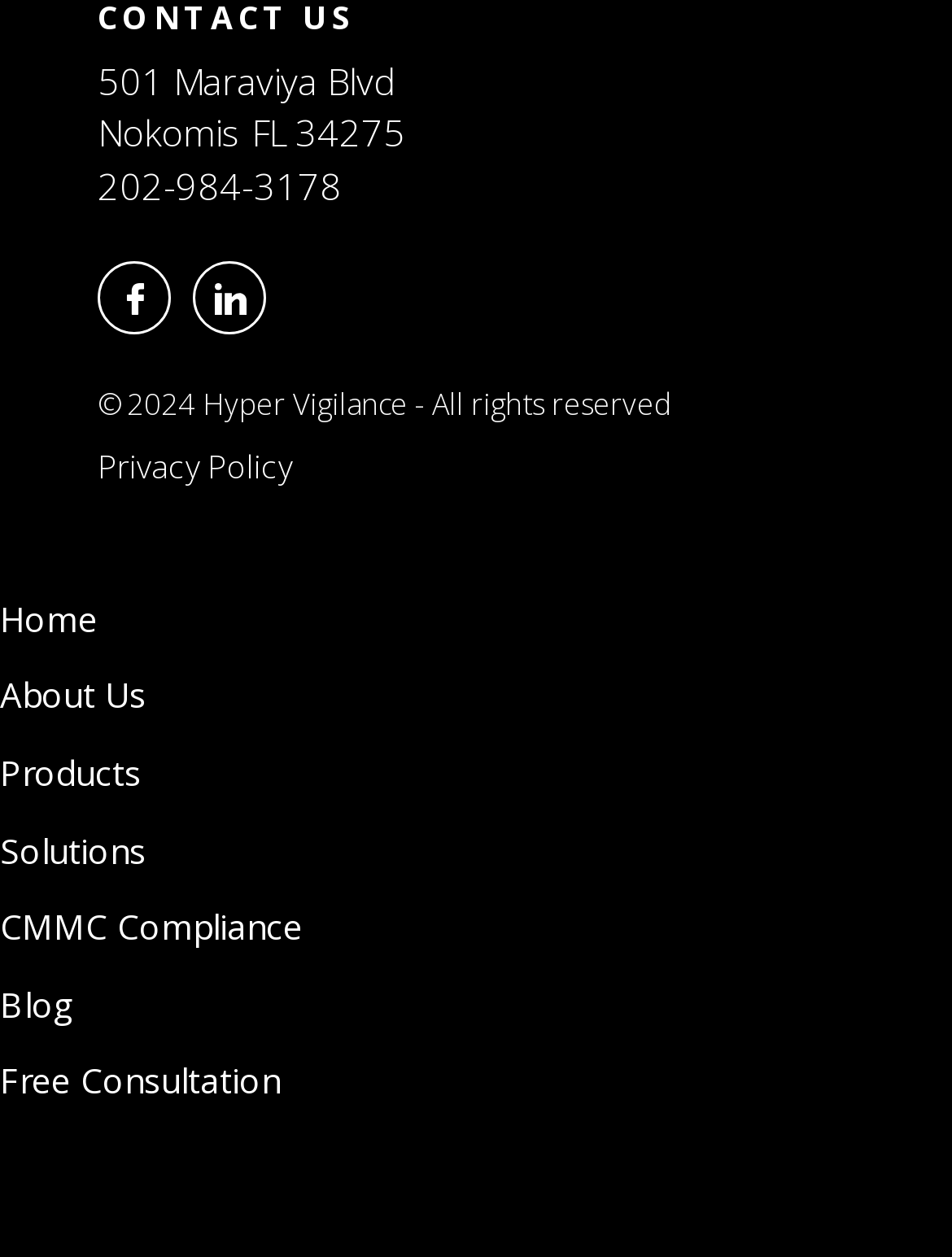Use a single word or phrase to answer the following:
How many social media links are there?

2